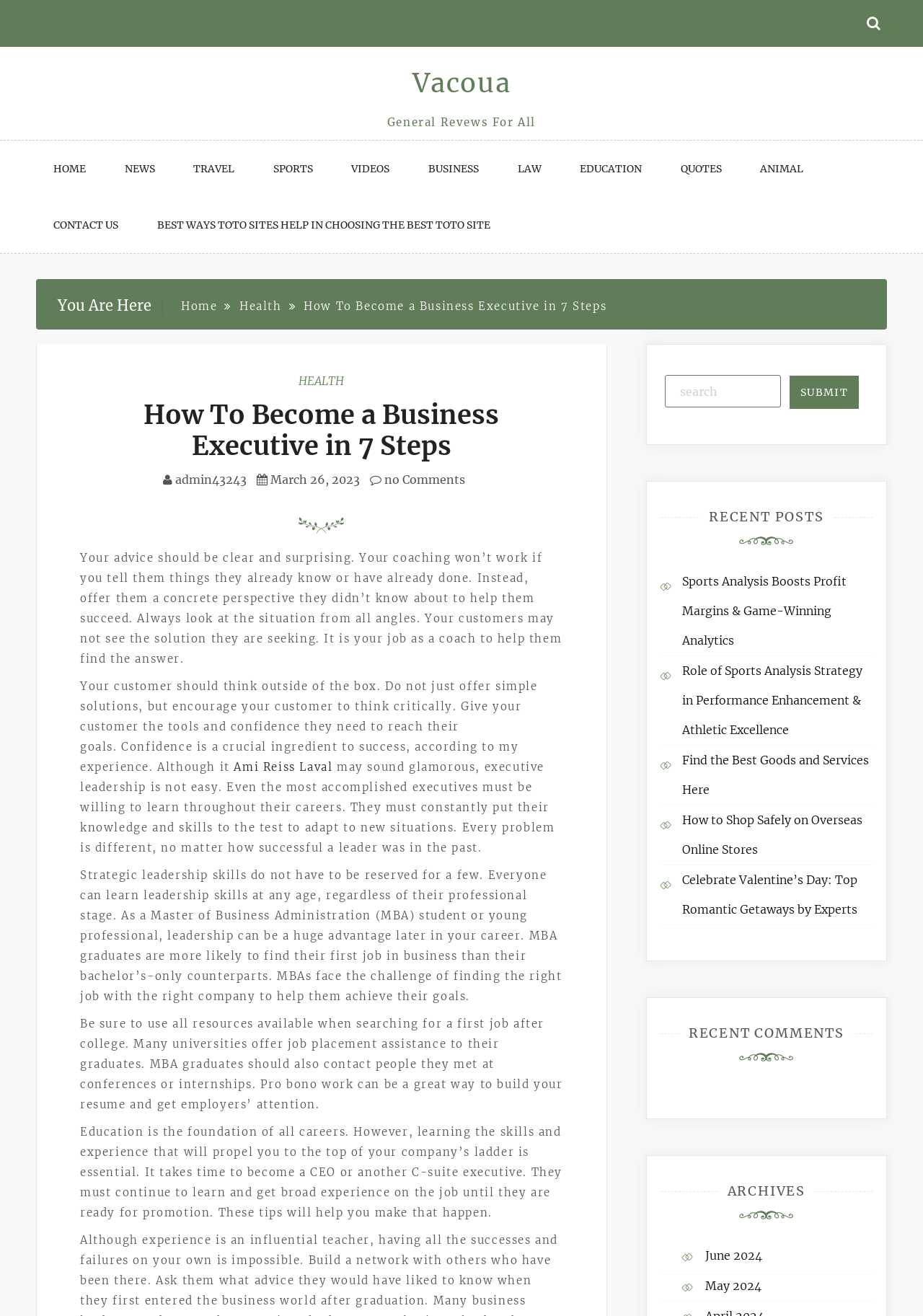What is the topic of the first recent post?
Answer with a single word or phrase by referring to the visual content.

Sports Analysis